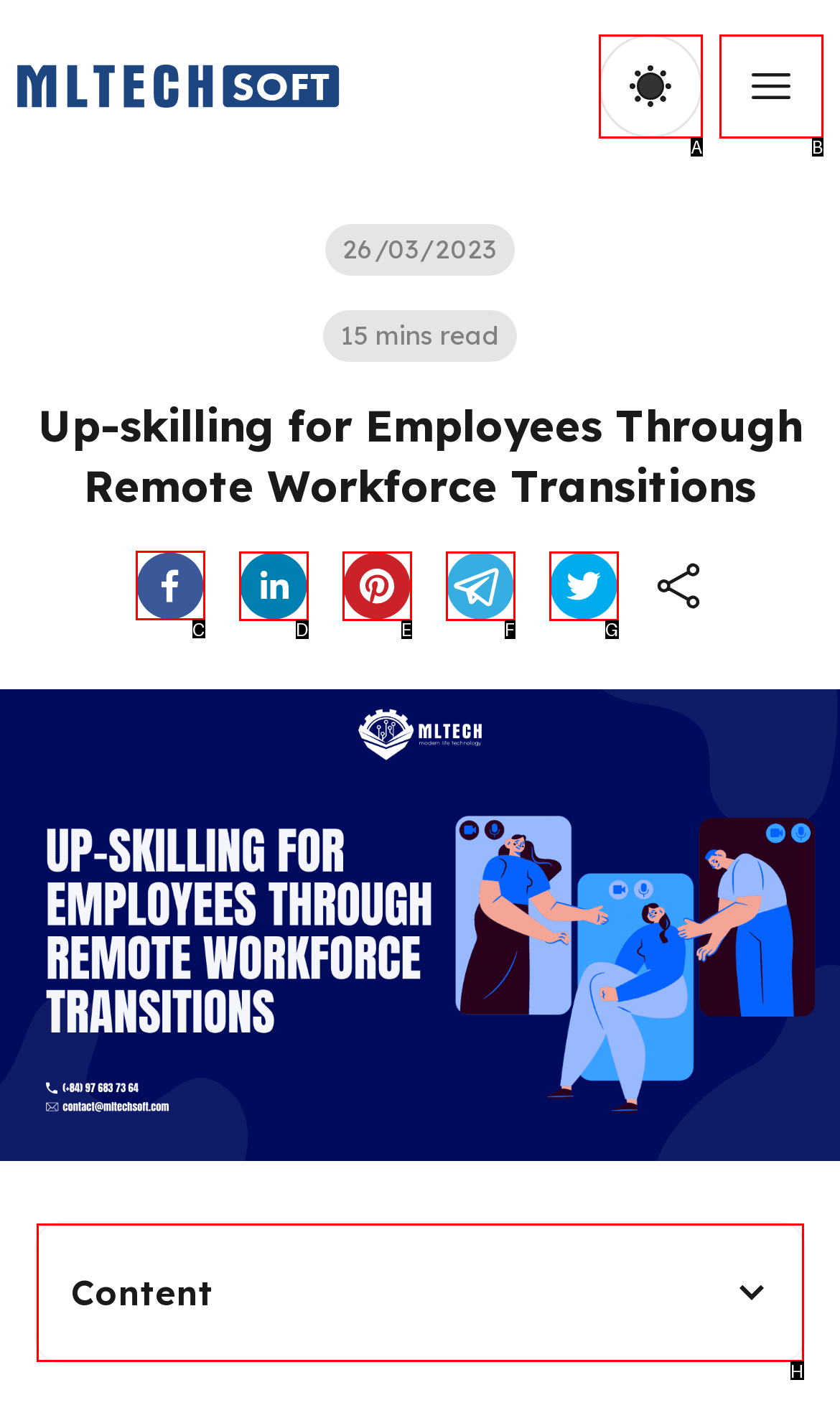Identify which lettered option completes the task: Share on facebook. Provide the letter of the correct choice.

C